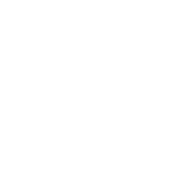What is the goal of the performance?
Look at the image and respond with a one-word or short-phrase answer.

Inspire playfulness